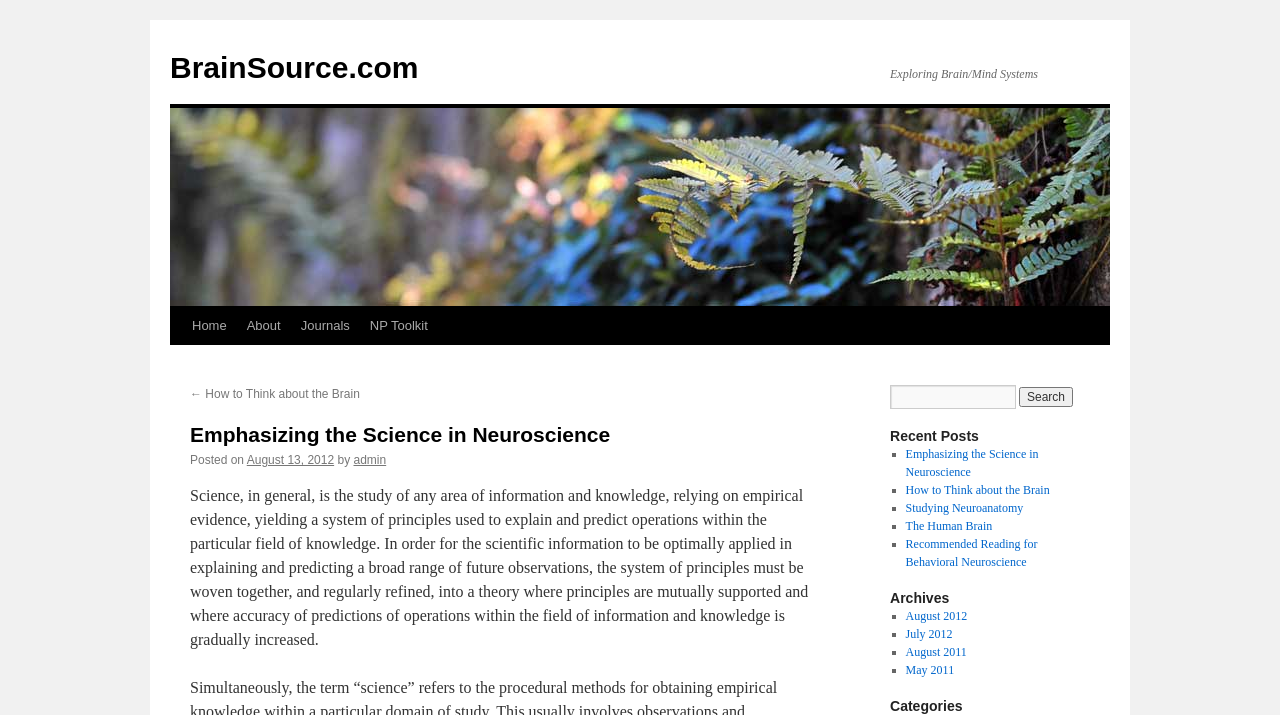Find the bounding box coordinates for the element that must be clicked to complete the instruction: "Learn about the NP Toolkit". The coordinates should be four float numbers between 0 and 1, indicated as [left, top, right, bottom].

[0.281, 0.429, 0.342, 0.483]